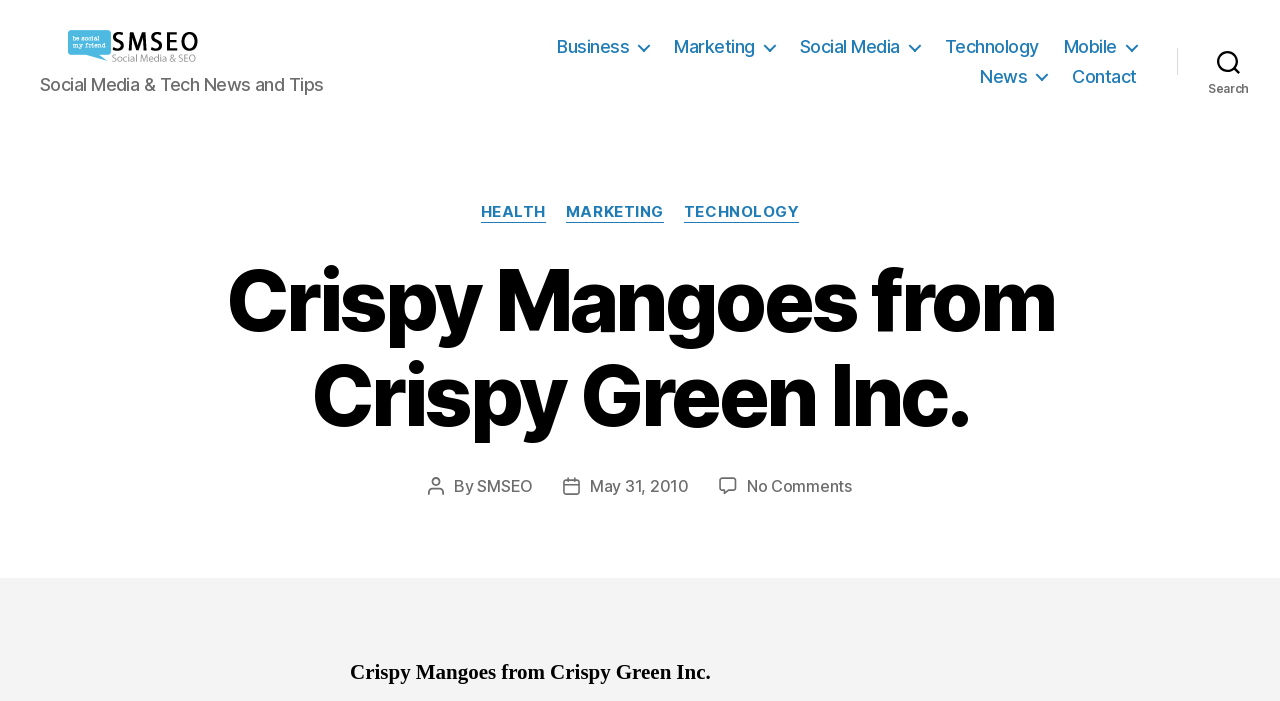Create a detailed narrative describing the layout and content of the webpage.

The webpage is about Crispy Mangoes from Crispy Green Inc., with a focus on social media and tech news. At the top left corner, there is a social media SEO logo, accompanied by the text "Social Media SEO". Below this, there is a horizontal navigation bar with links to various categories, including Business, Marketing, Social Media, Technology, Mobile, News, and Contact.

On the top right corner, there is a search button. When expanded, it reveals a header with categories, including HEALTH, MARKETING, and TECHNOLOGY, each with a corresponding link.

The main content of the webpage is a blog post titled "Crispy Mangoes from Crispy Green Inc.", which takes up most of the page. The post has an author credited to SMSEO, with a post date of May 31, 2010. There is also a note indicating that there are no comments on the post.

Overall, the webpage has a simple and organized layout, with clear headings and concise text.